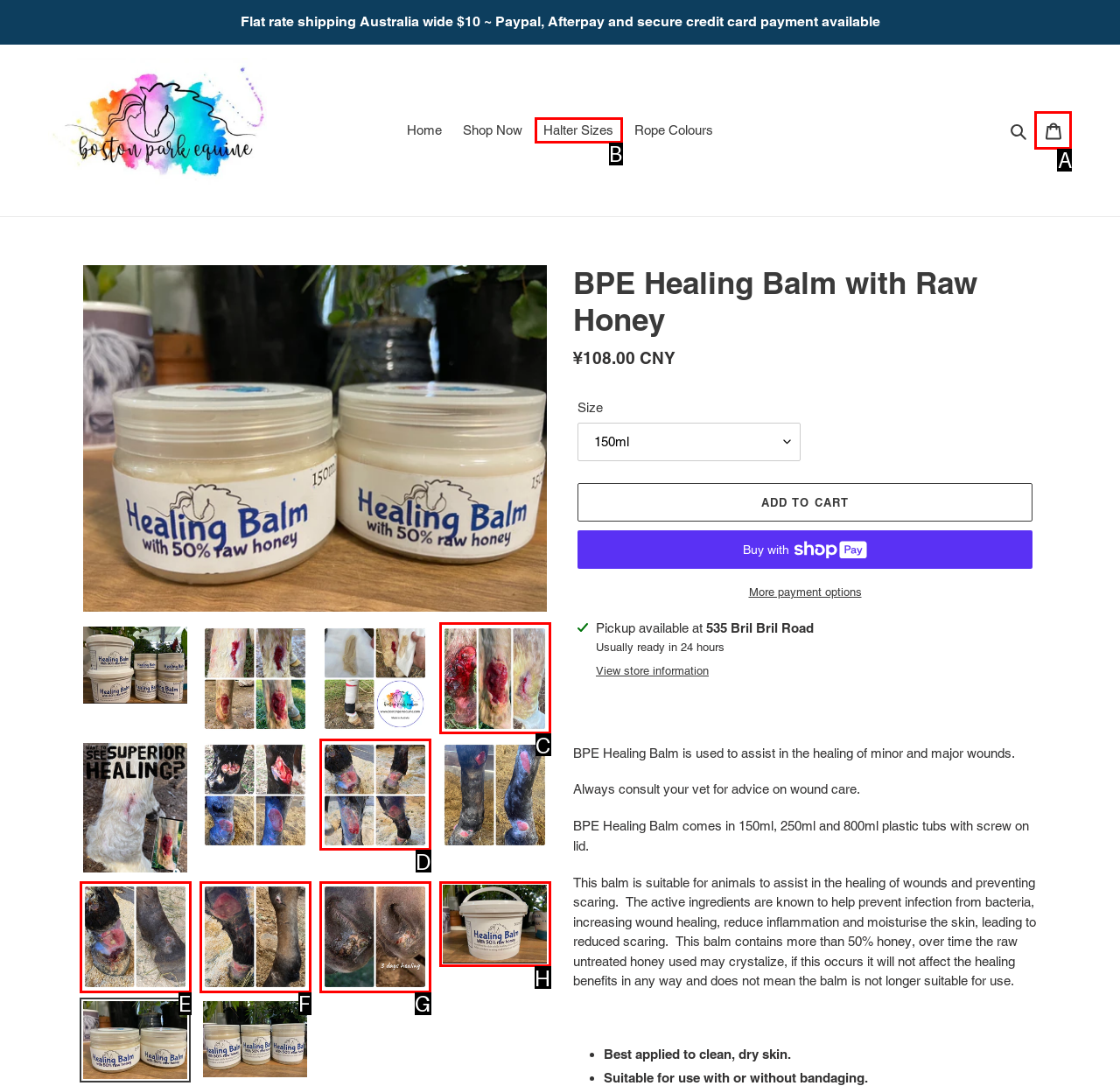Determine which UI element I need to click to achieve the following task: Click the 'Cart' link Provide your answer as the letter of the selected option.

A